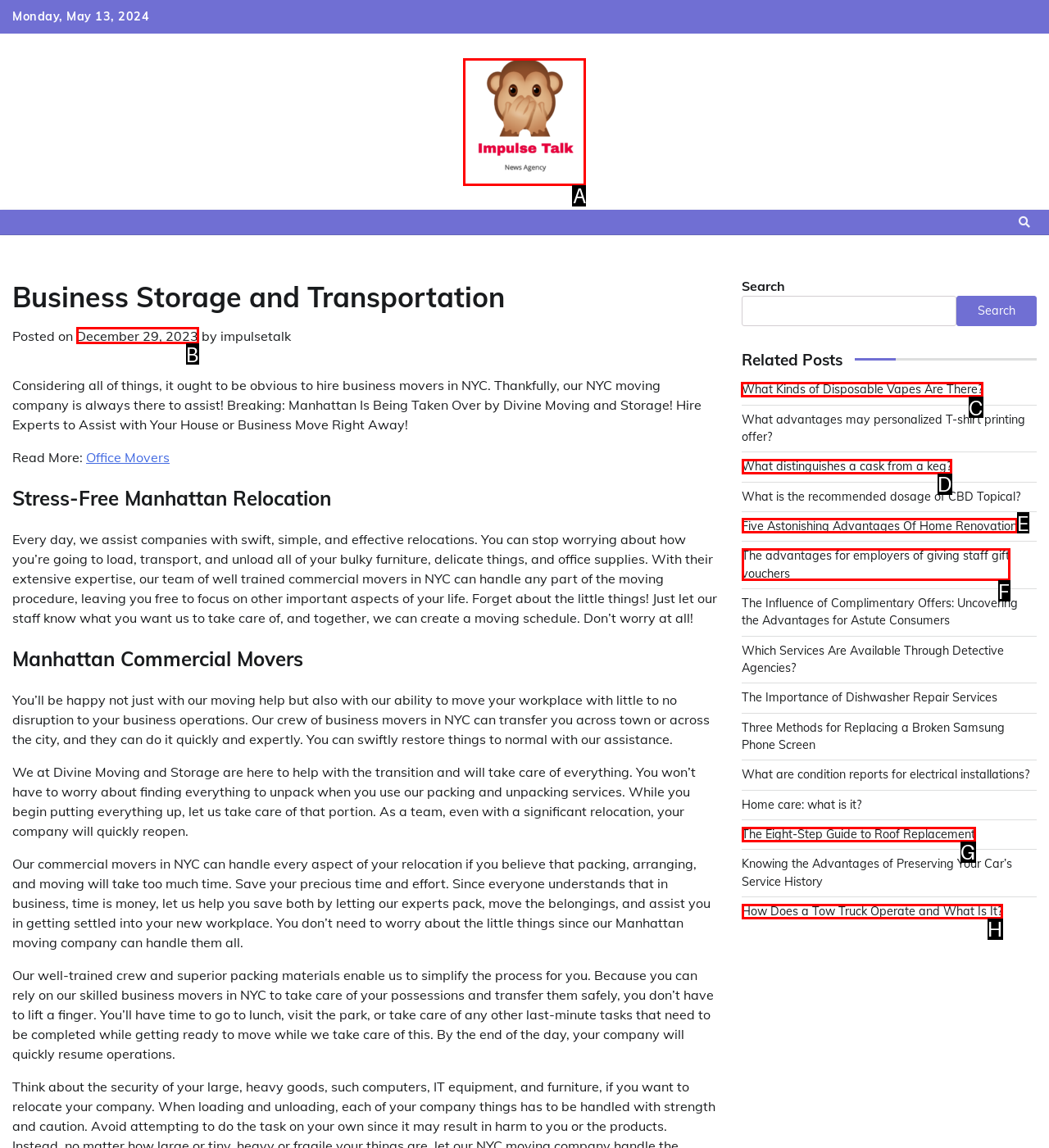What option should you select to complete this task: Click the 'What Kinds of Disposable Vapes Are There?' link? Indicate your answer by providing the letter only.

C